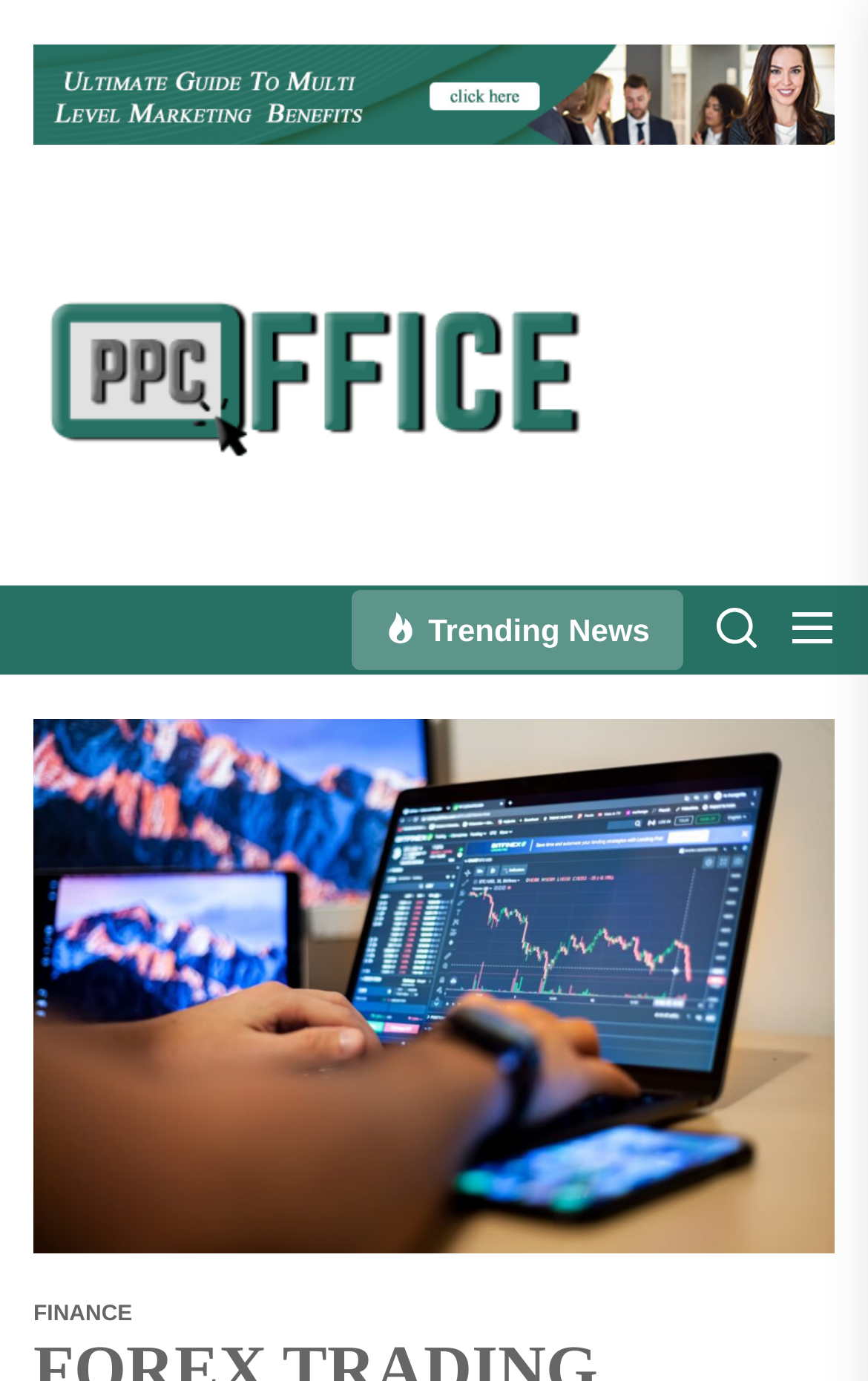Provide the bounding box coordinates of the UI element that matches the description: "Finance".

[0.038, 0.94, 0.152, 0.964]